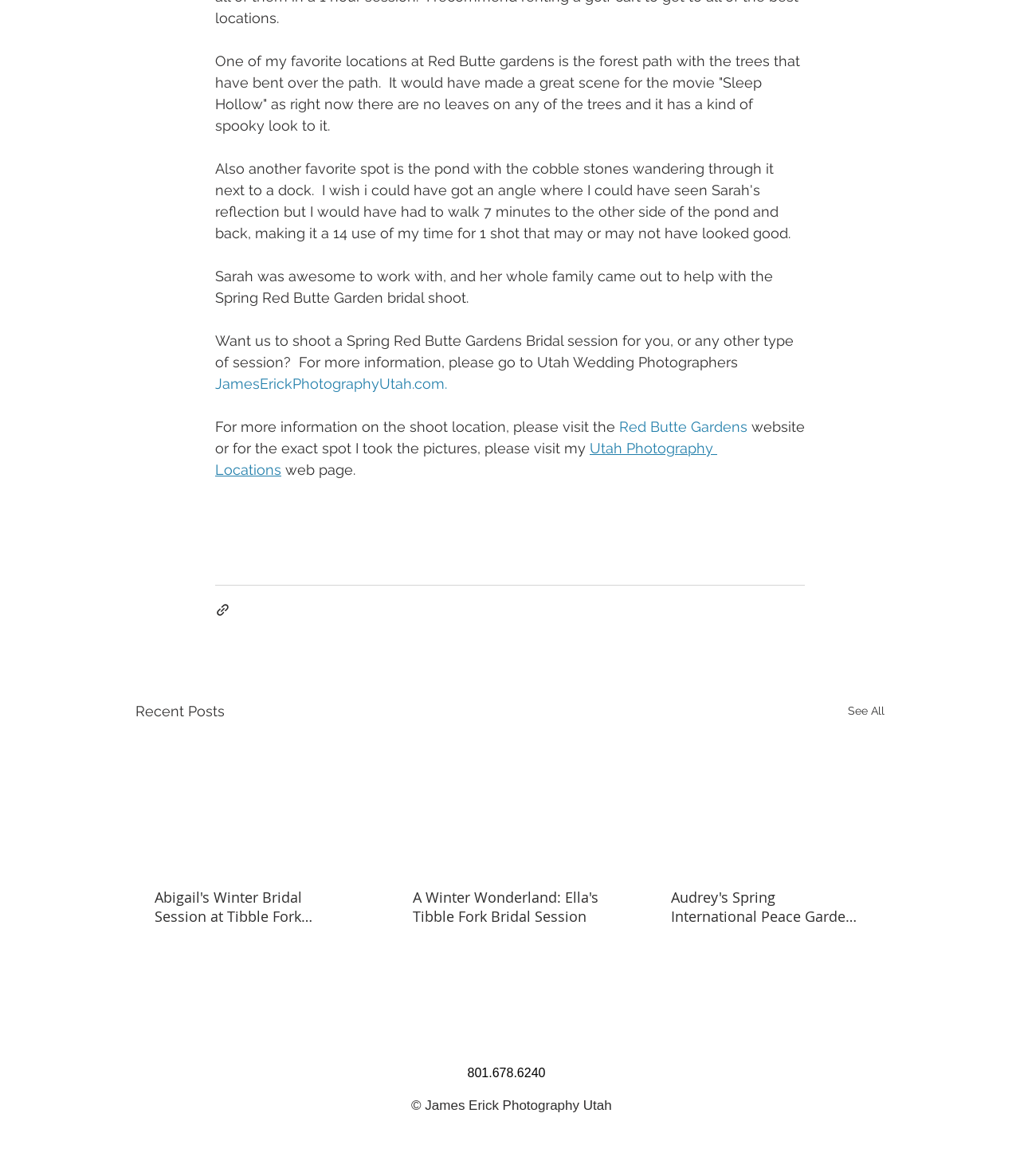Determine the bounding box coordinates of the clickable element to achieve the following action: 'Go to the 'JamesErickPhotographyUtah.com' website'. Provide the coordinates as four float values between 0 and 1, formatted as [left, top, right, bottom].

[0.211, 0.319, 0.438, 0.333]